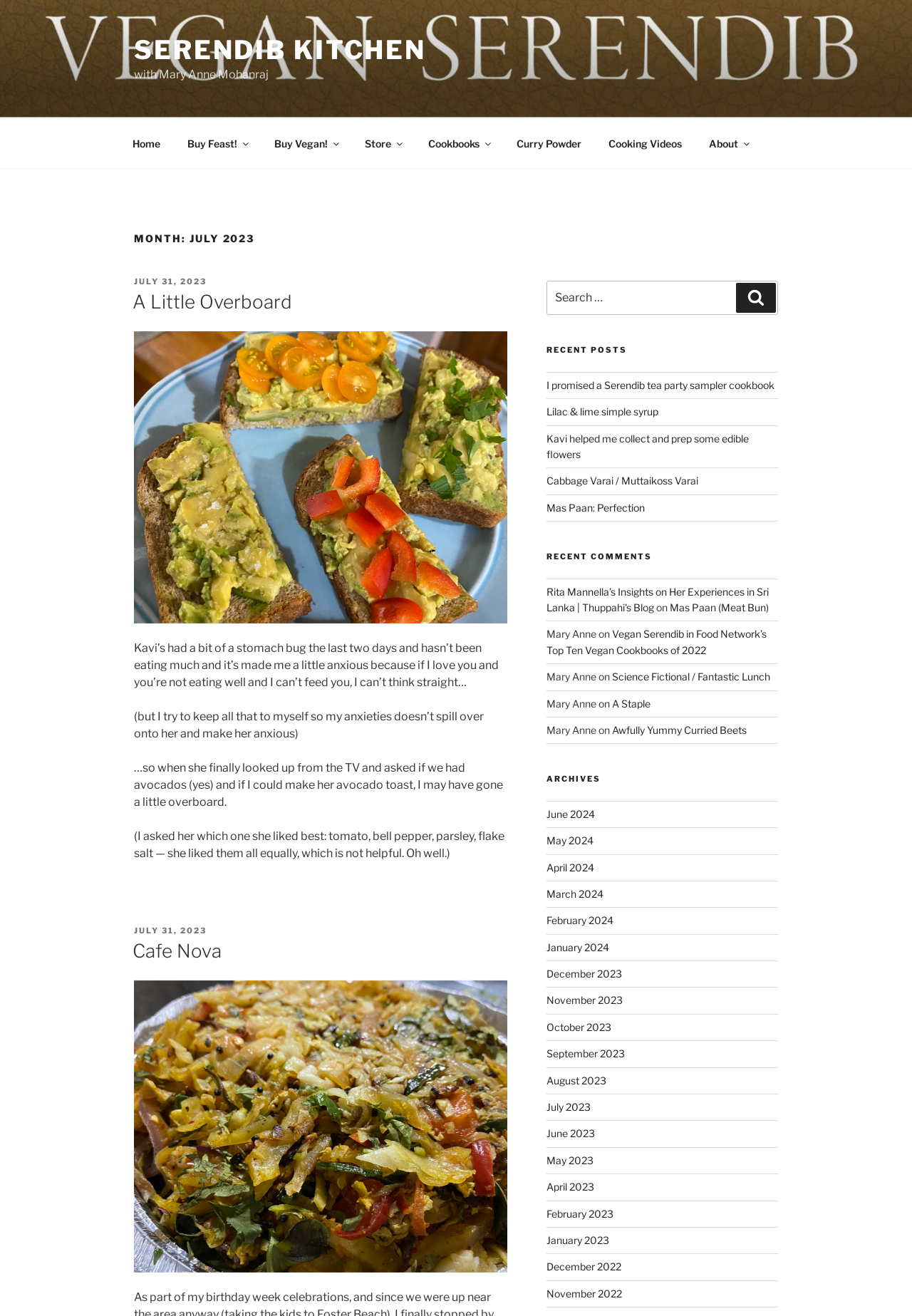What is the latest post about?
Provide a one-word or short-phrase answer based on the image.

A Little Overboard